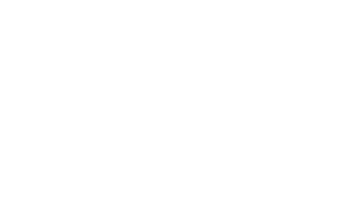Generate a descriptive account of all visible items and actions in the image.

This image features a black and white photograph of an elderly man wearing headphones around his neck, suggesting a connection to music or audio work. The muted tones of the image evoke a nostalgic atmosphere, enhancing the focus on the subject's expression and adornments. This visual representation aligns with themes of audio branding and the exploration of sound, resonating with the surrounding content that promotes audio services and offers insights into enhancing brand visibility through audio identity. The photograph captures not just a moment in time but also the essence of creativity and professionalism in the audio industry.